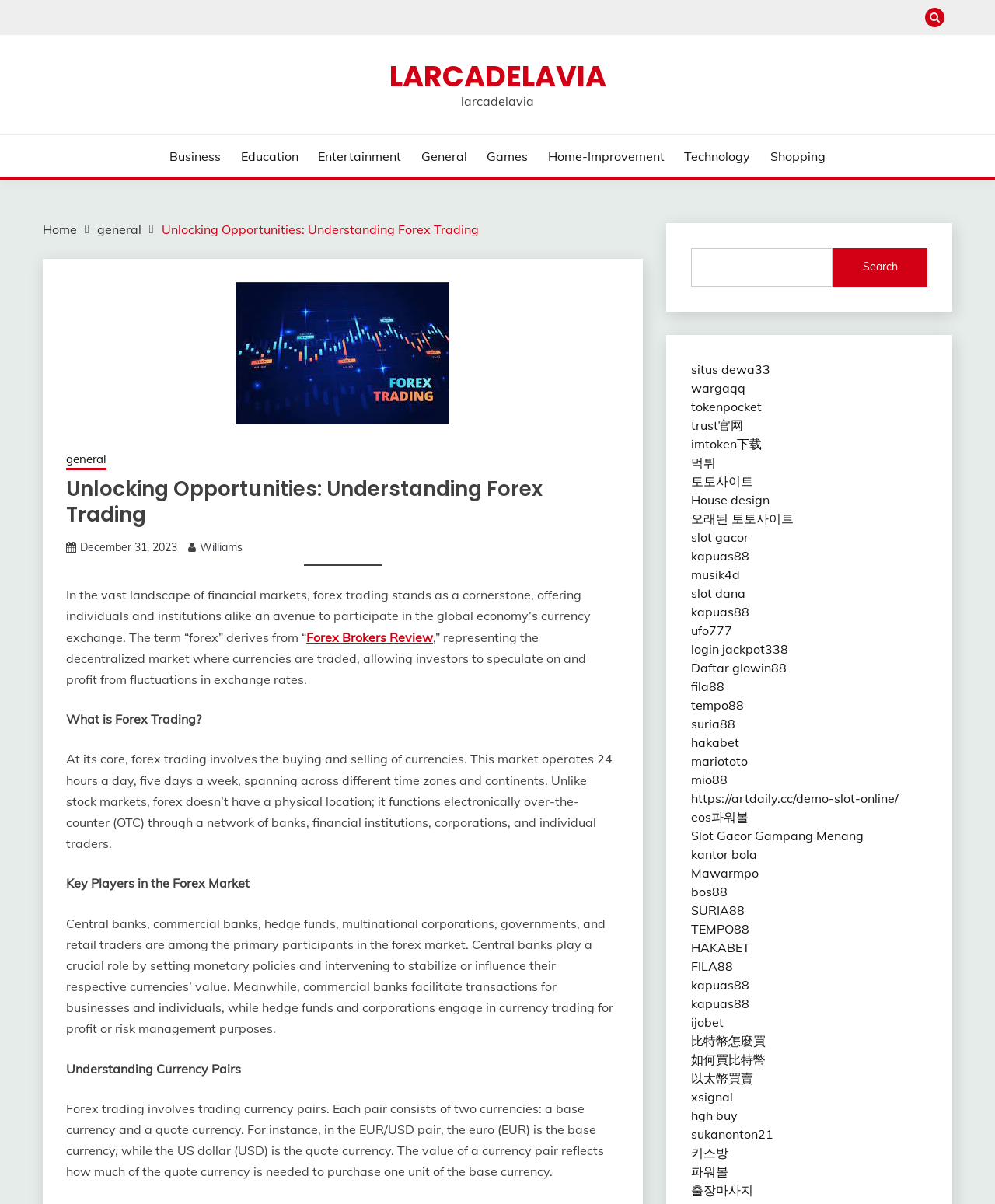What is the base currency in the EUR/USD pair?
Refer to the image and answer the question using a single word or phrase.

Euro